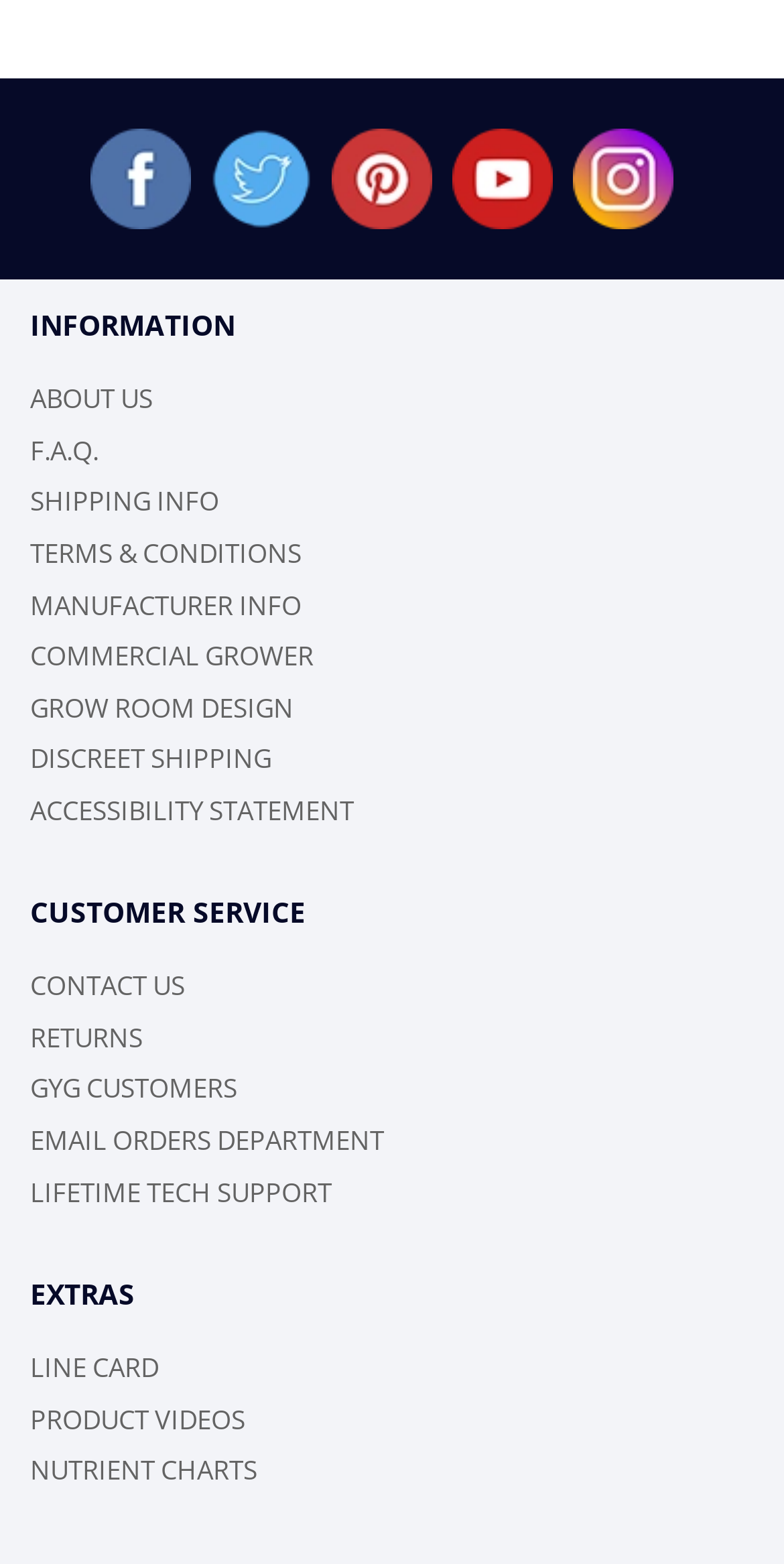How many social media platforms are listed?
Analyze the screenshot and provide a detailed answer to the question.

I counted the number of links with images that say 'Follow us on [platform]' and found 5 platforms: Facebook, Twitter, Pinterest, YouTube, and Instagram.